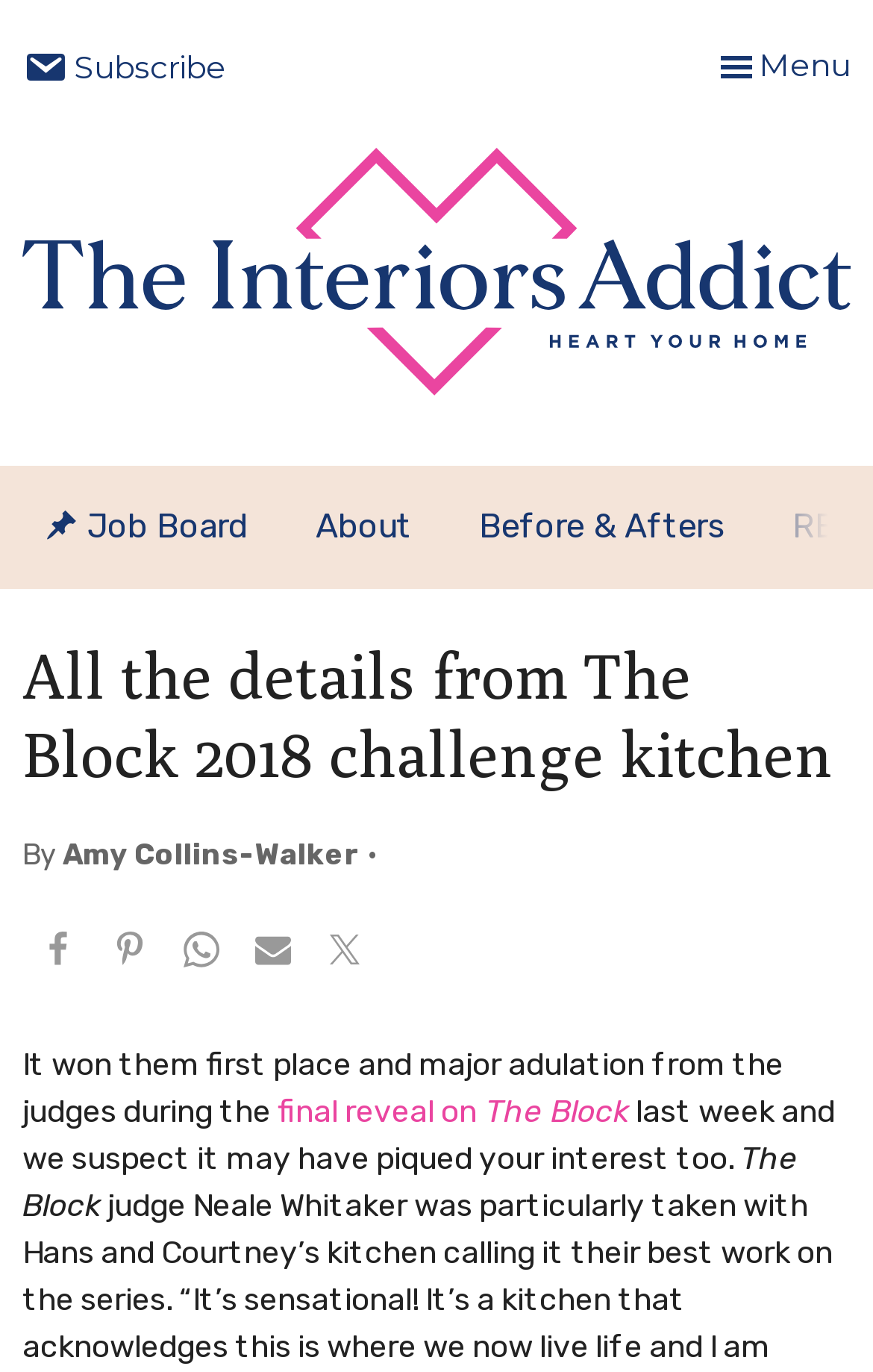Give a one-word or one-phrase response to the question:
What TV show is mentioned in the article?

The Block